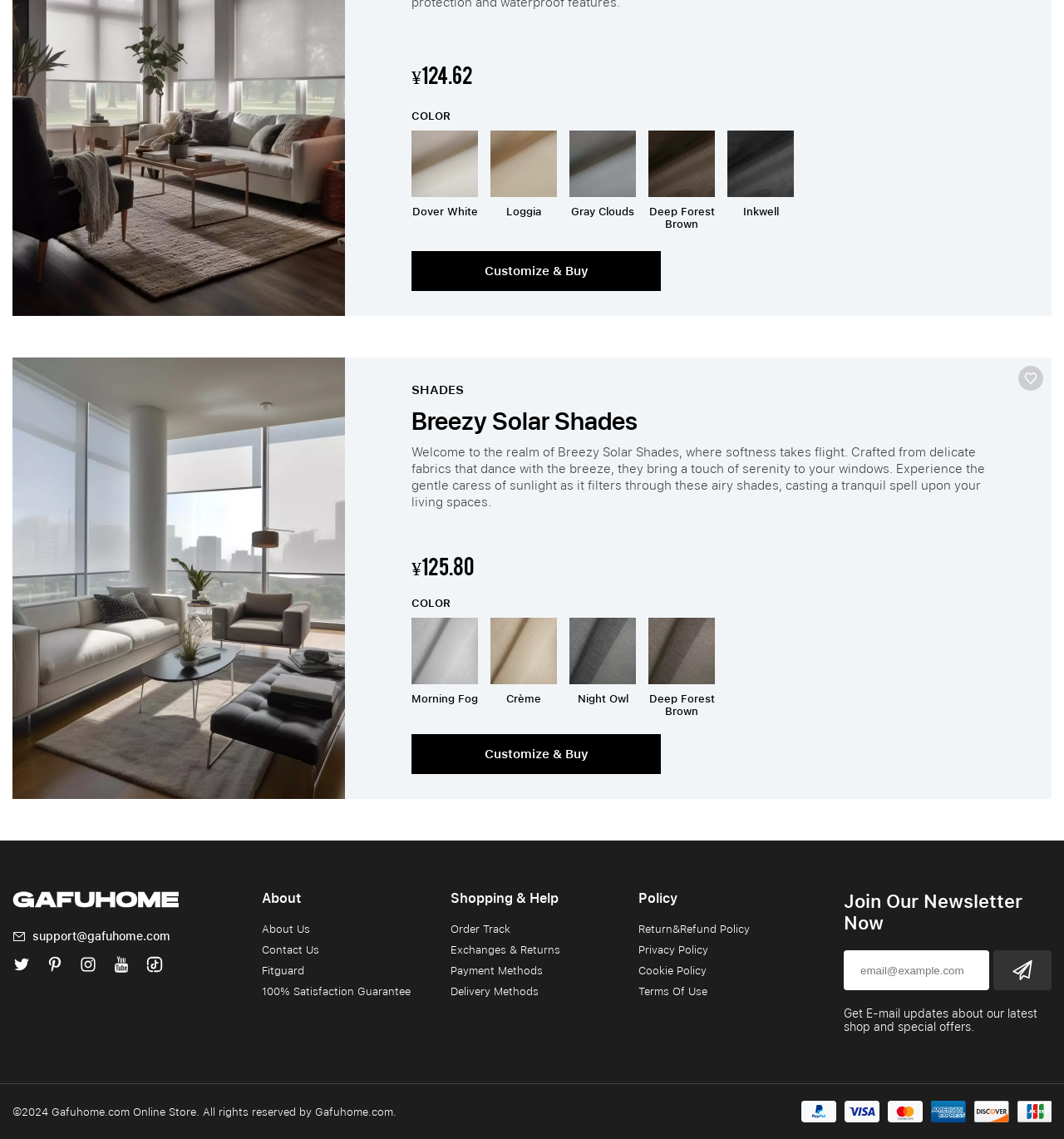Identify the bounding box of the UI component described as: "Cookie Policy".

[0.6, 0.847, 0.664, 0.858]